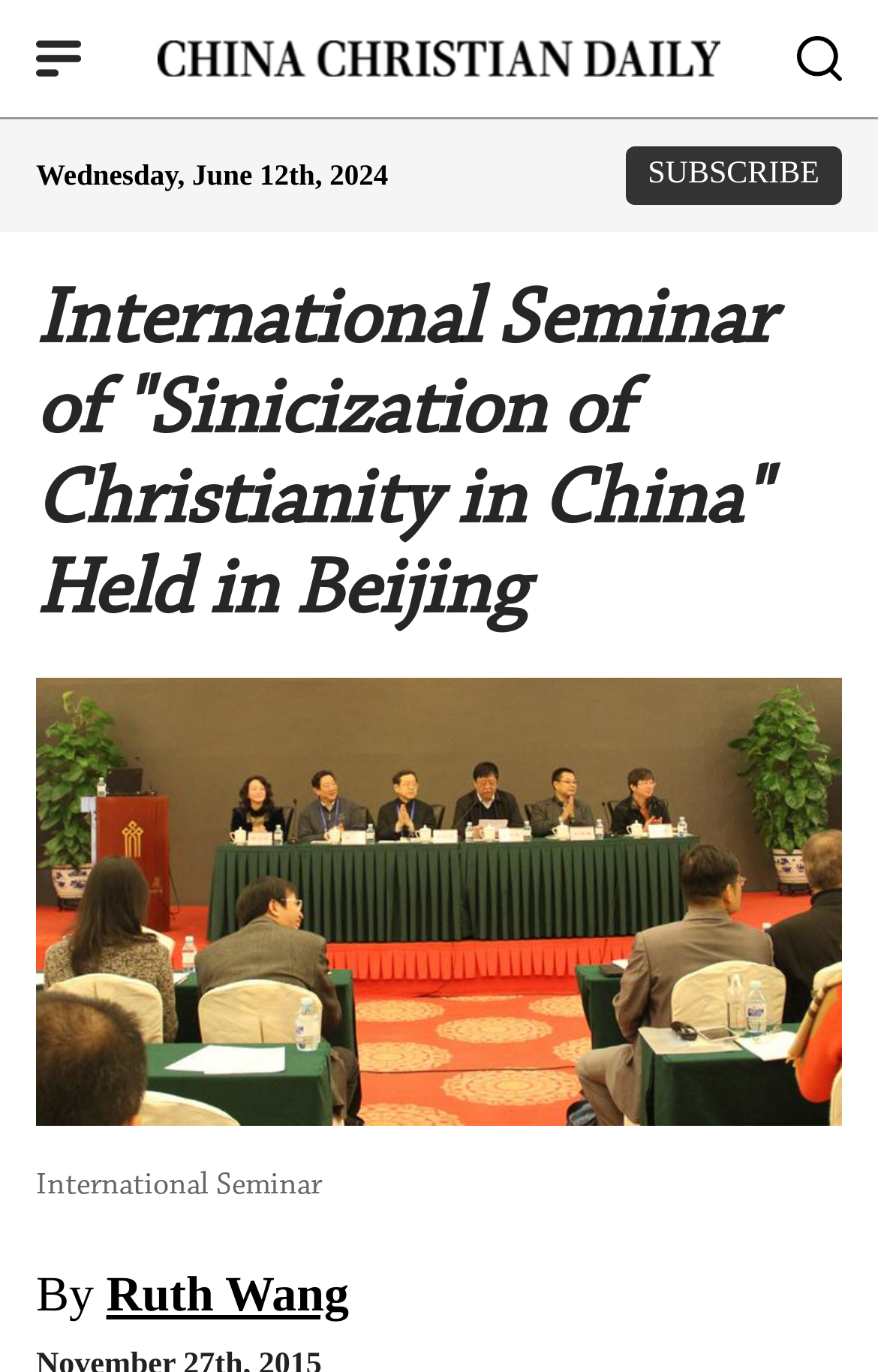Provide the bounding box coordinates of the HTML element this sentence describes: "Ruth Wang". The bounding box coordinates consist of four float numbers between 0 and 1, i.e., [left, top, right, bottom].

[0.121, 0.923, 0.397, 0.964]